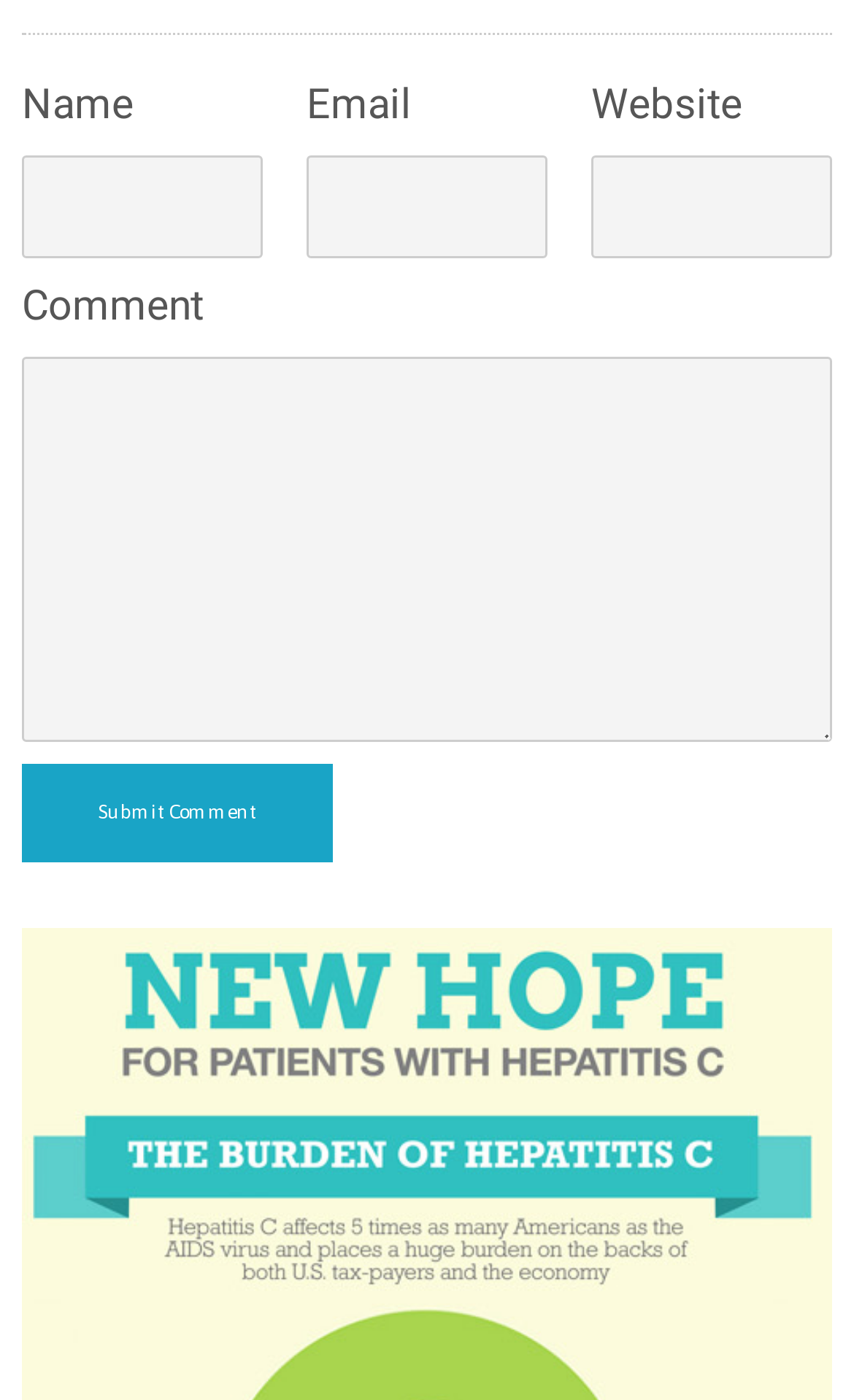Please determine the bounding box of the UI element that matches this description: Submit Comment. The coordinates should be given as (top-left x, top-left y, bottom-right x, bottom-right y), with all values between 0 and 1.

[0.026, 0.544, 0.39, 0.614]